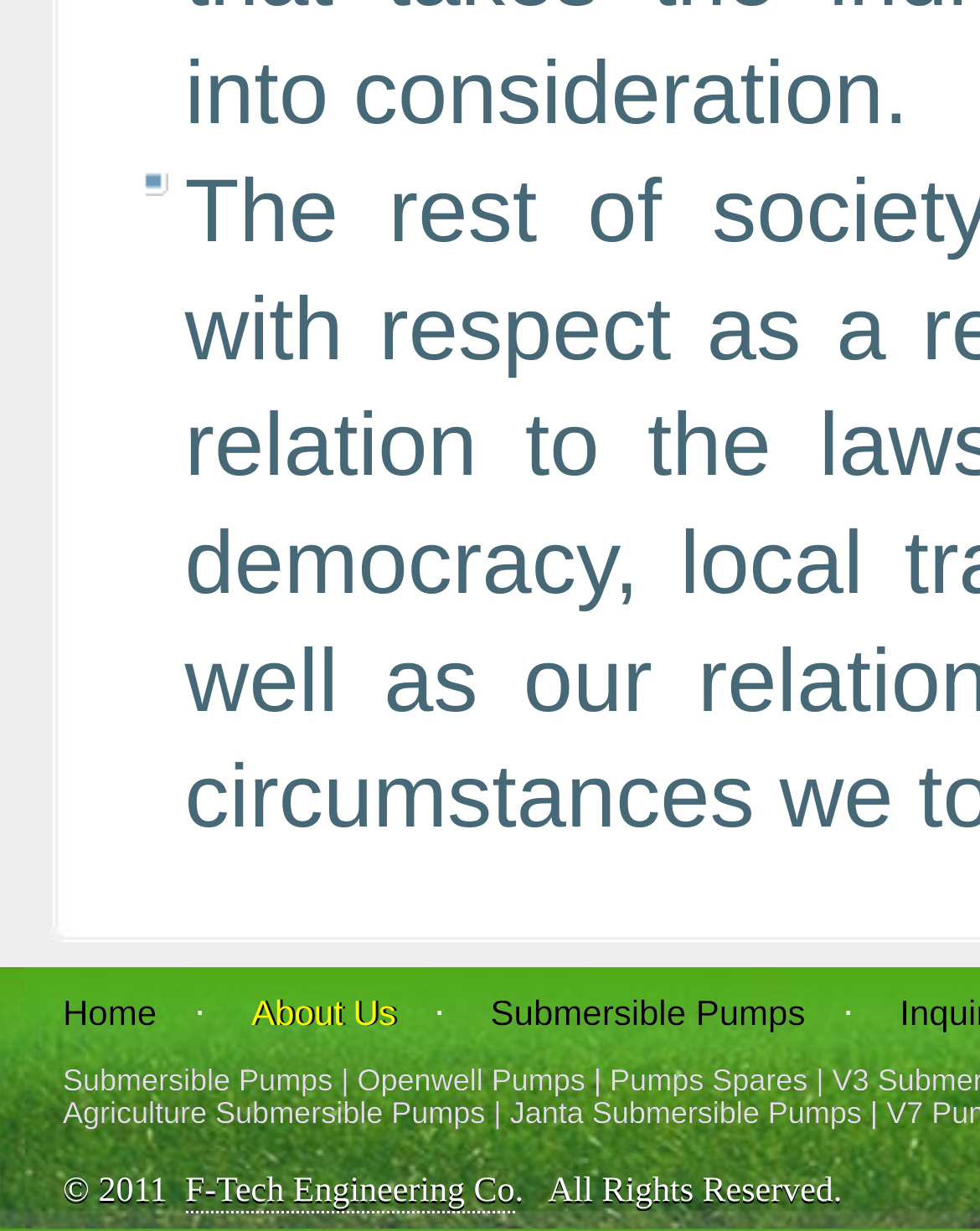From the details in the image, provide a thorough response to the question: Are there any subcategories for Submersible Pumps?

Yes, there are subcategories for Submersible Pumps. The subcategories are 'Agriculture Submersible Pumps' and 'Janta Submersible Pumps' which are links located vertically below the 'Submersible Pumps' link with bounding boxes of [0.064, 0.89, 0.495, 0.918] and [0.52, 0.89, 0.879, 0.918] respectively.